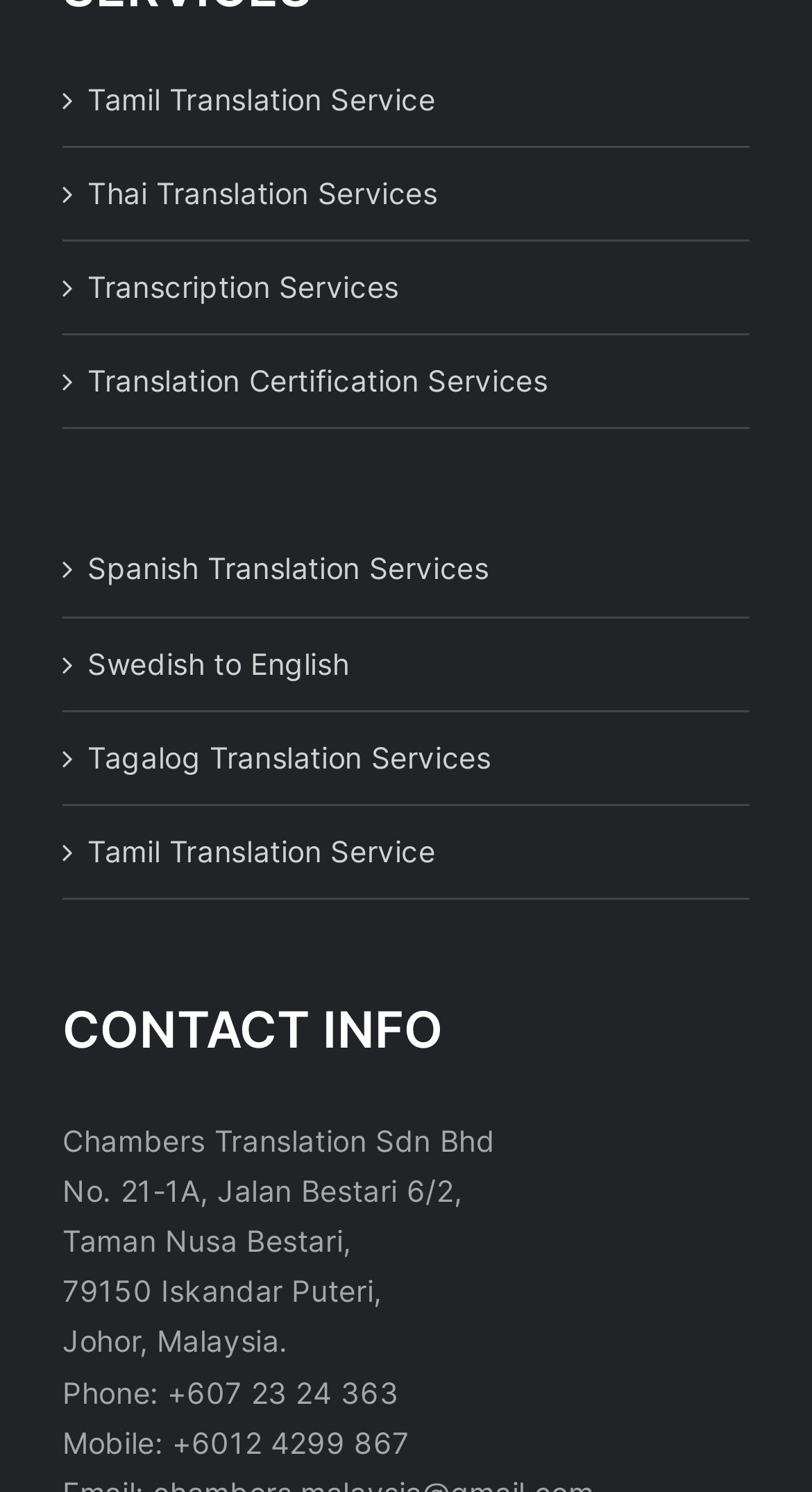Find the bounding box coordinates for the element described here: "Transcription Services".

[0.108, 0.176, 0.897, 0.21]